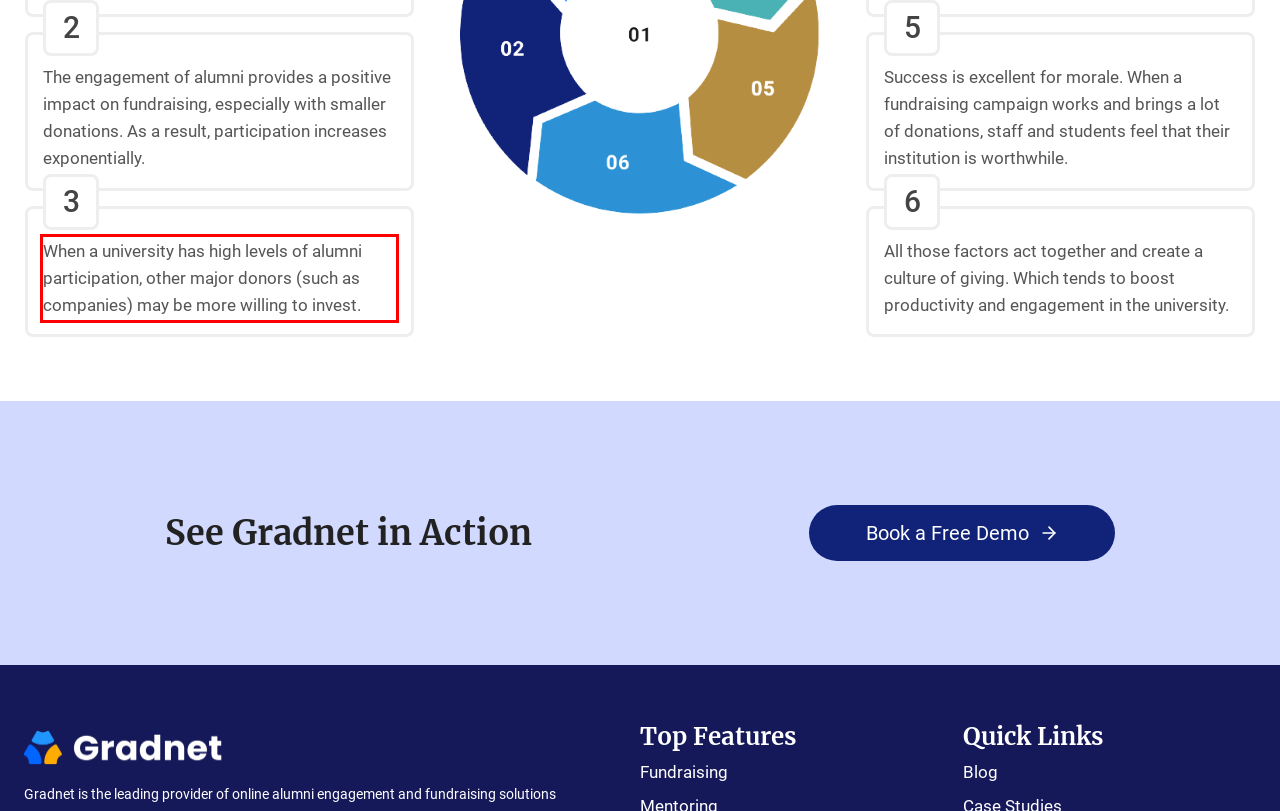Identify the text inside the red bounding box on the provided webpage screenshot by performing OCR.

When a university has high levels of alumni participation, other major donors (such as companies) may be more willing to invest.